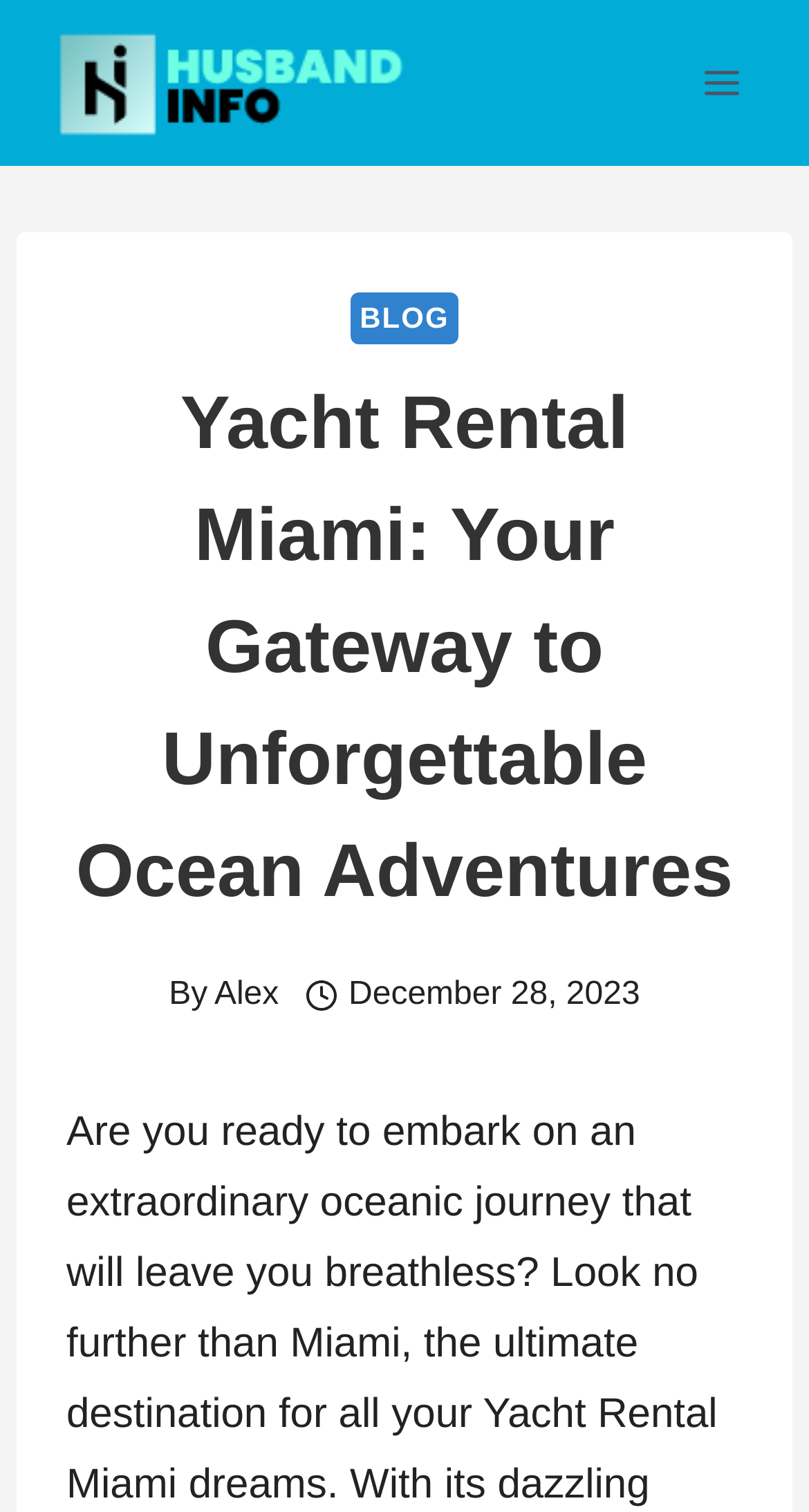Determine the main headline from the webpage and extract its text.

Yacht Rental Miami: Your Gateway to Unforgettable Ocean Adventures